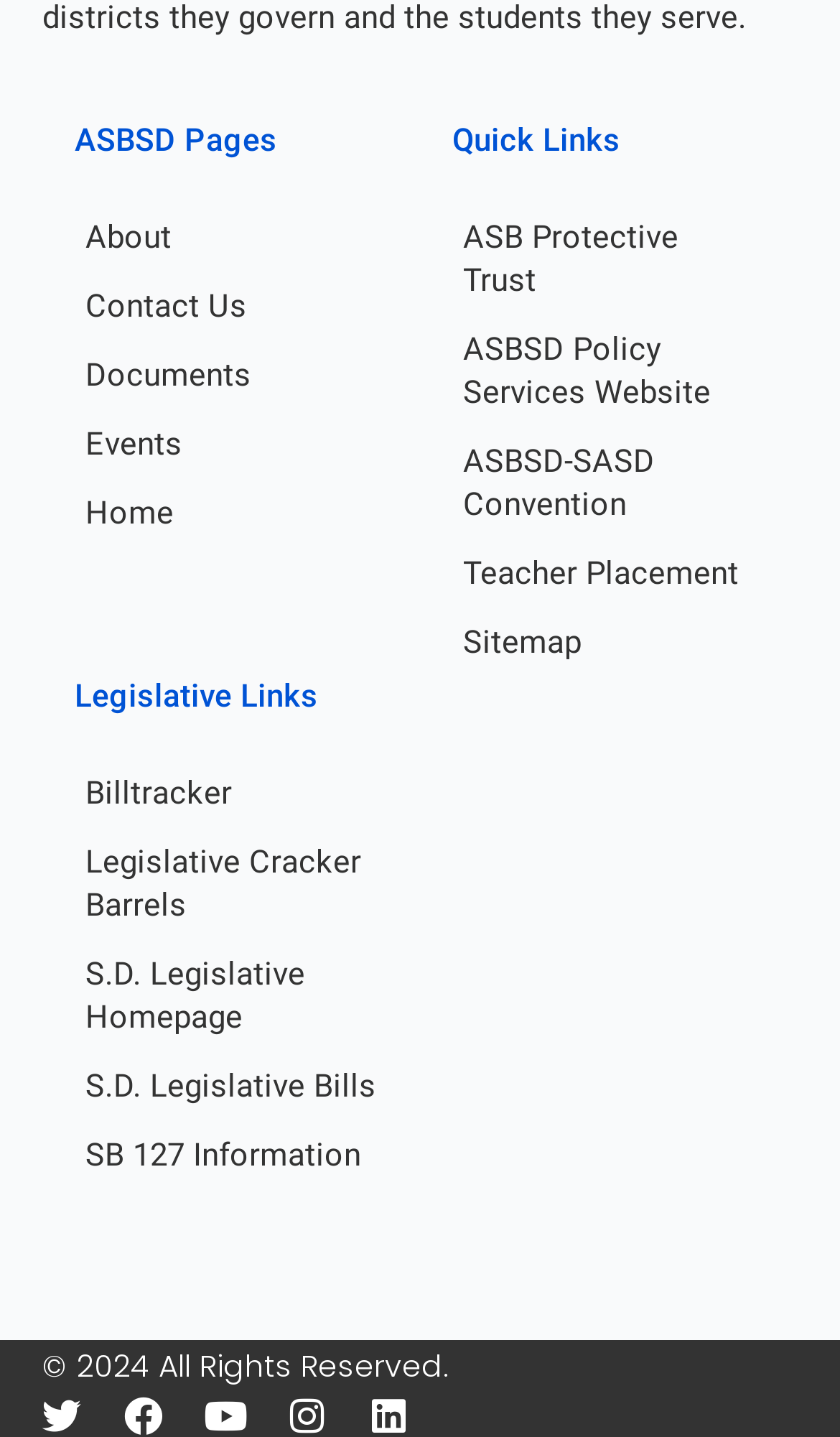Determine the bounding box coordinates of the clickable region to execute the instruction: "go to About page". The coordinates should be four float numbers between 0 and 1, denoted as [left, top, right, bottom].

[0.05, 0.141, 0.5, 0.189]